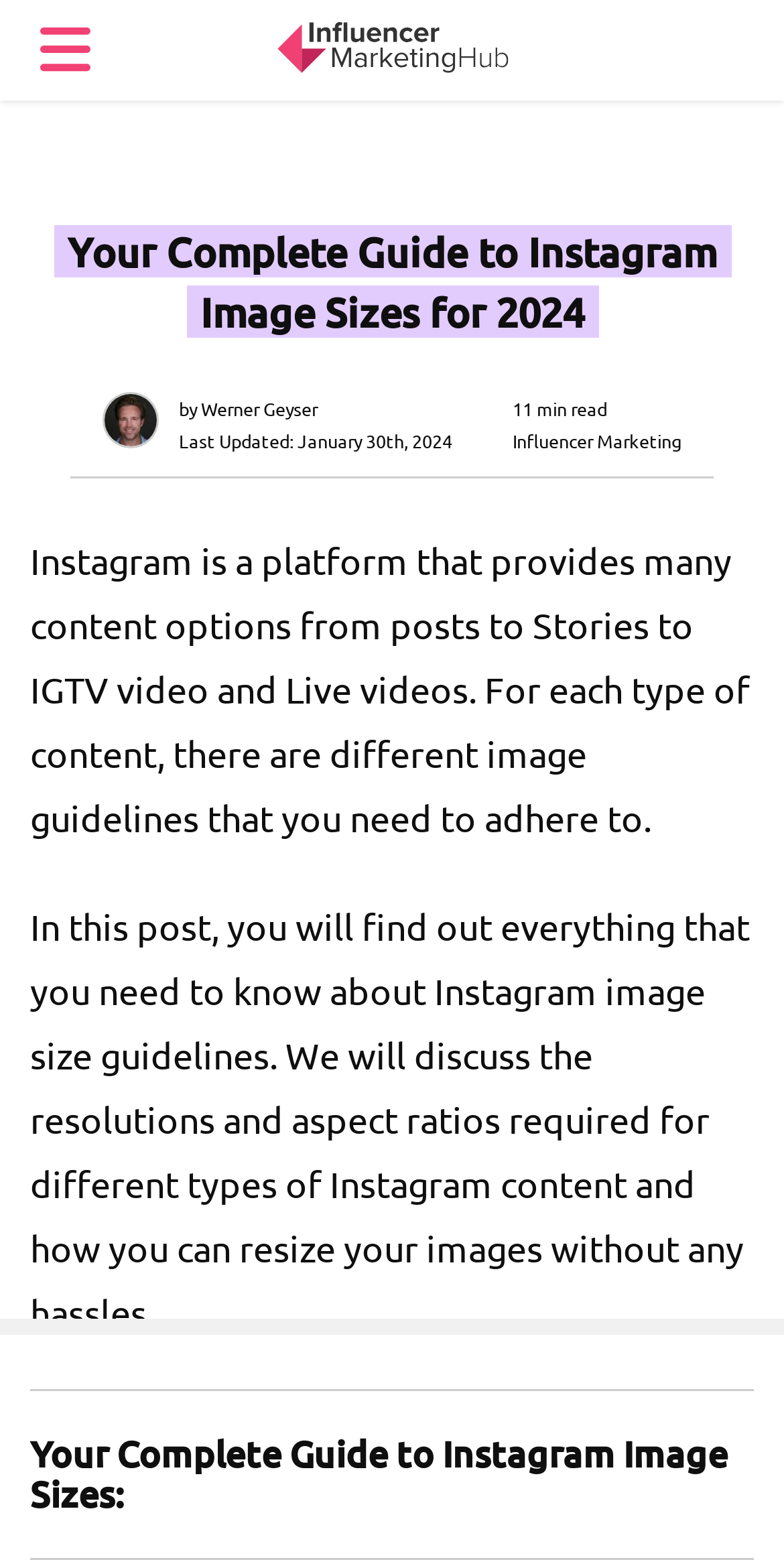Present a detailed account of what is displayed on the webpage.

The webpage is a comprehensive guide to Instagram image sizes for 2024. At the top, there is a link to "Influencer Marketing Hub" accompanied by an image with the same name. Below this, there is a header section with a heading that reads "Your Complete Guide to Instagram Image Sizes for 2024". 

To the right of the header, there is an image of Werner Geyser, accompanied by a link to his name and a "Last Updated" timestamp, which indicates that the content was last updated on January 30th, 2024. 

Below the header section, there is a block of text that provides an introduction to the importance of adhering to Instagram's image guidelines for different types of content. This text is followed by another block of text that outlines the purpose of the post, which is to provide a comprehensive guide to Instagram image size guidelines.

On the right side of the introduction text, there is a note indicating that the content will take 11 minutes to read. Below this, there is a link to "Influencer Marketing". 

The main content of the webpage is divided into sections, separated by horizontal lines. The first section is titled "Your Complete Guide to Instagram Image Sizes:".